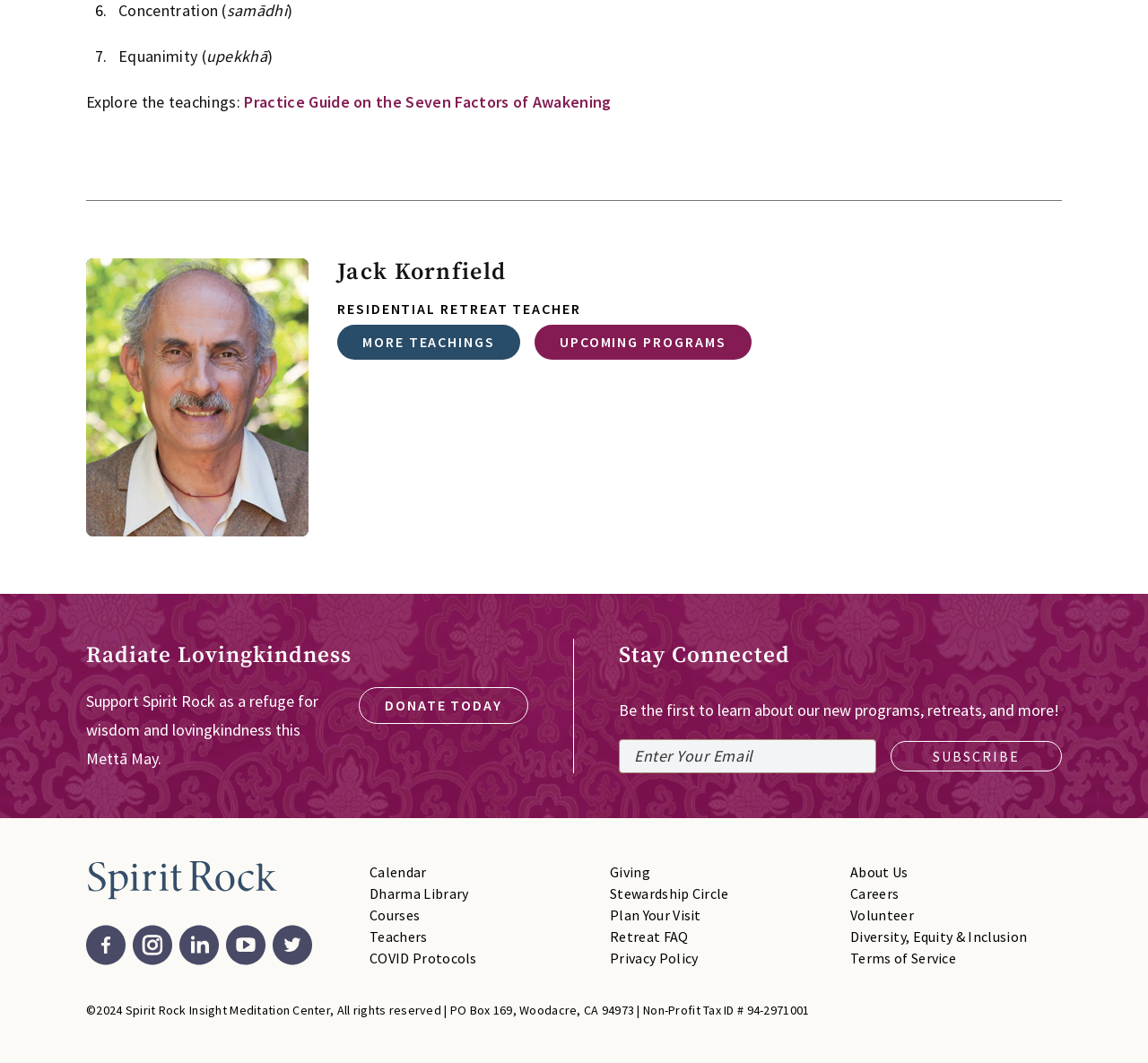Who is the residential retreat teacher?
Using the visual information from the image, give a one-word or short-phrase answer.

Jack Kornfield